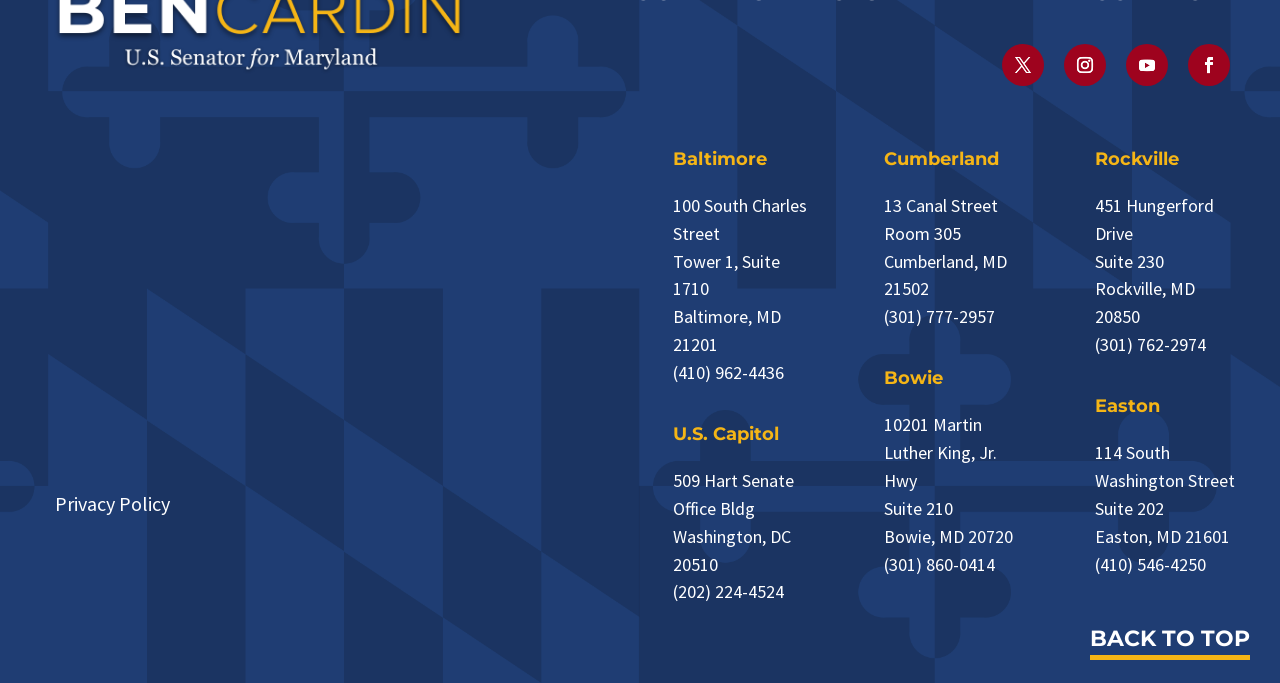What is the address of the Baltimore office?
Please provide a single word or phrase as the answer based on the screenshot.

100 South Charles Street